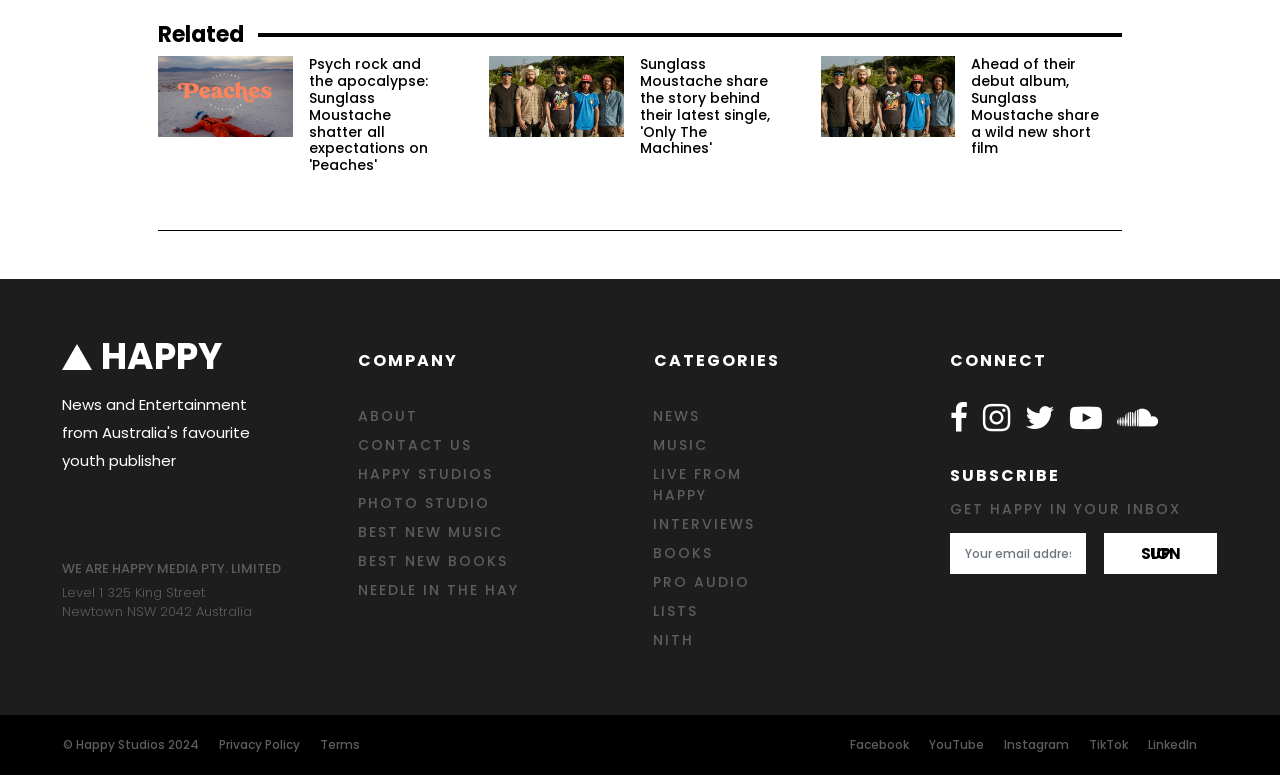Locate the bounding box coordinates of the area that needs to be clicked to fulfill the following instruction: "Click on the 'HAPPY' link". The coordinates should be in the format of four float numbers between 0 and 1, namely [left, top, right, bottom].

[0.048, 0.437, 0.173, 0.484]